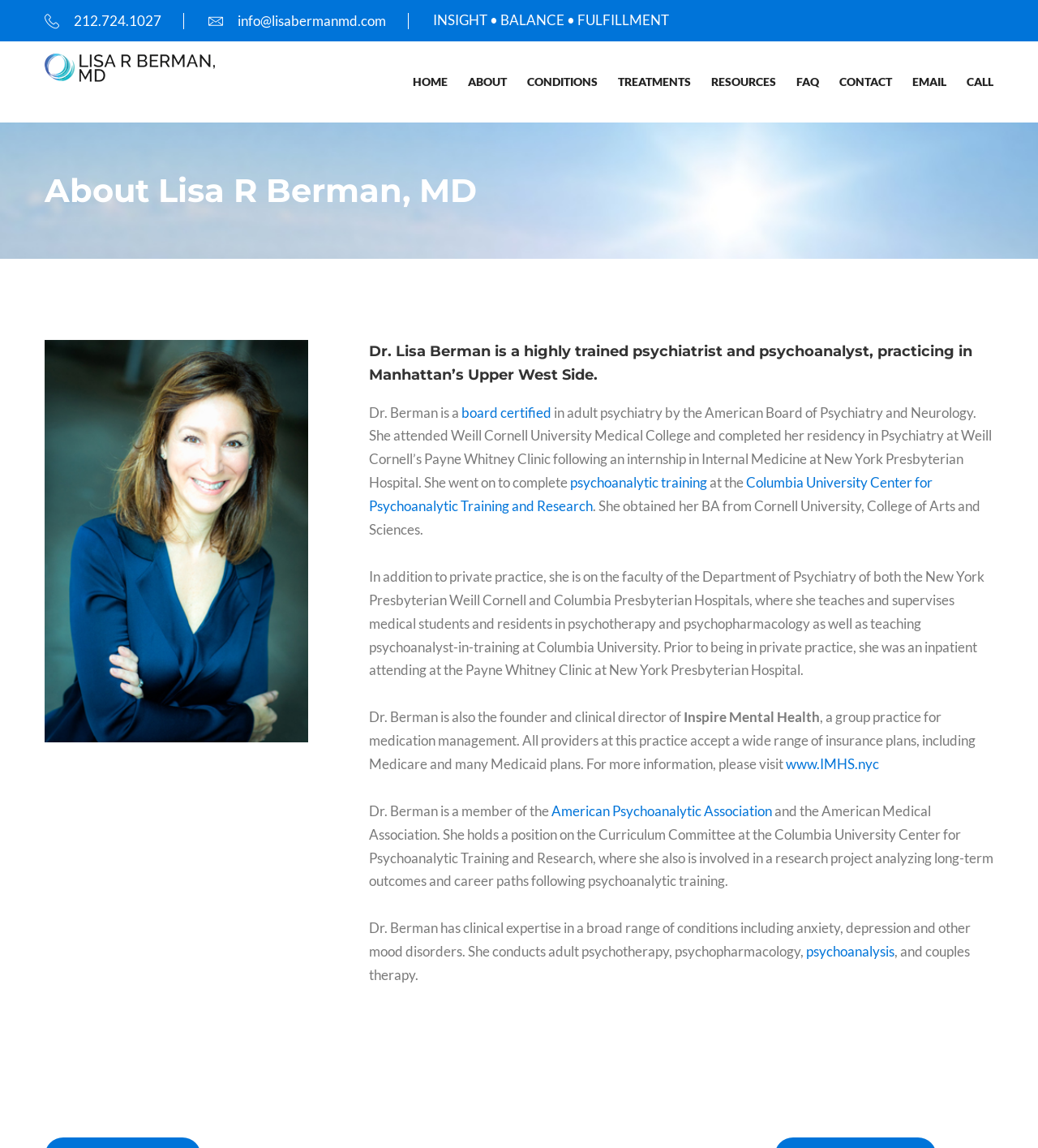Can you identify the bounding box coordinates of the clickable region needed to carry out this instruction: 'Click the 'HOME' link'? The coordinates should be four float numbers within the range of 0 to 1, stated as [left, top, right, bottom].

[0.398, 0.047, 0.431, 0.096]